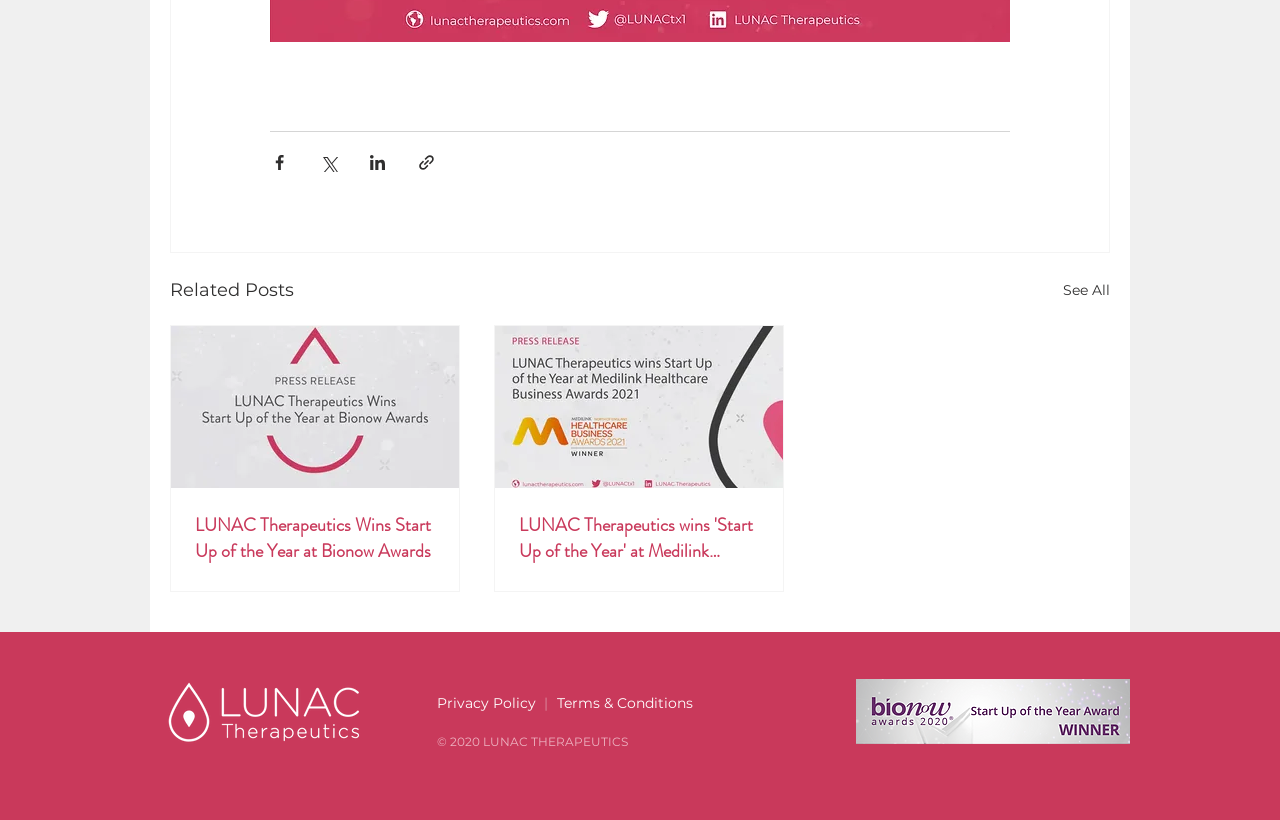How many related posts are displayed?
Could you please answer the question thoroughly and with as much detail as possible?

There are two article elements displayed under the 'Related Posts' heading, each with a link to a related post.